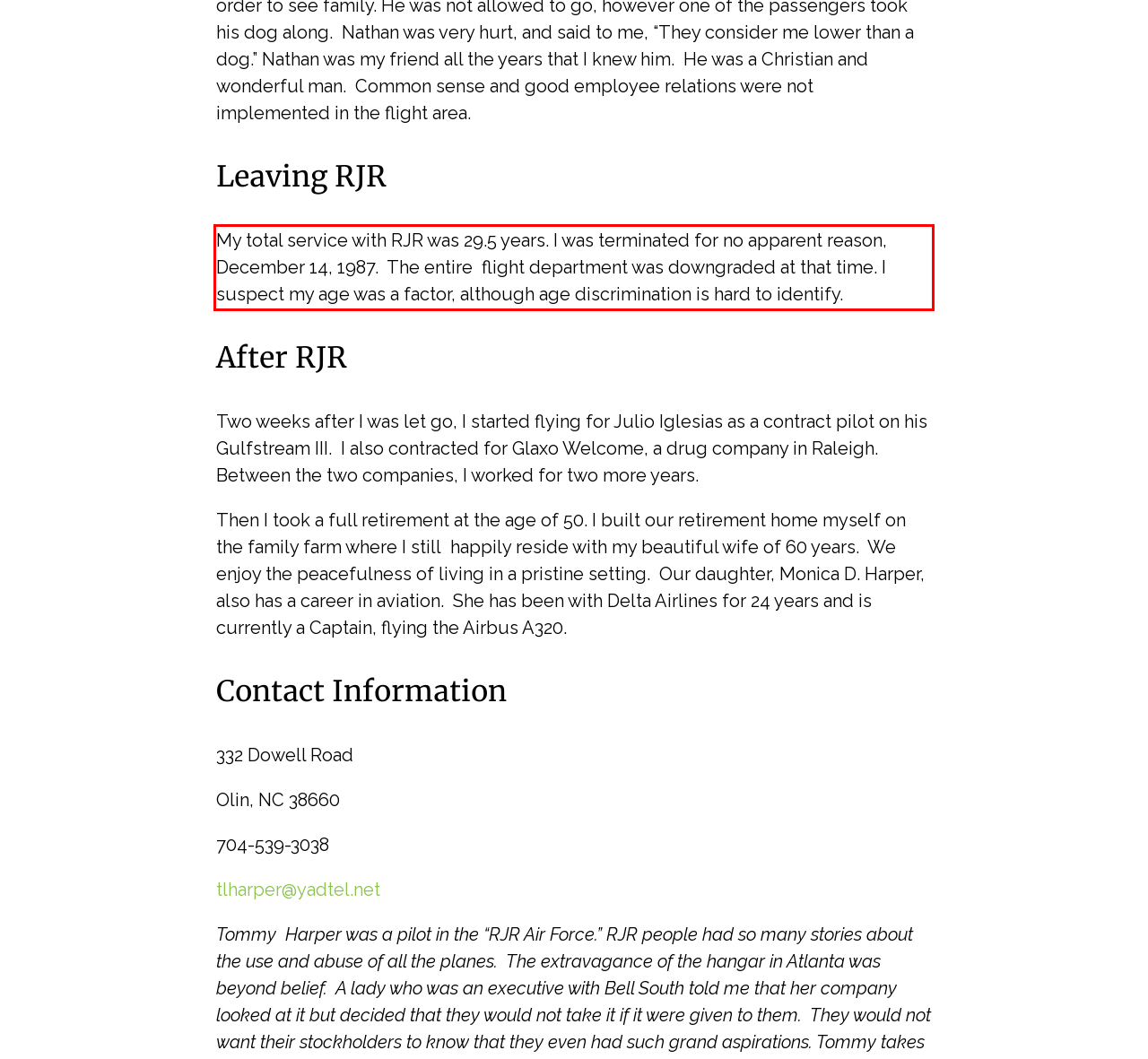Look at the provided screenshot of the webpage and perform OCR on the text within the red bounding box.

My total service with RJR was 29.5 years. I was terminated for no apparent reason, December 14, 1987. The entire flight department was downgraded at that time. I suspect my age was a factor, although age discrimination is hard to identify.